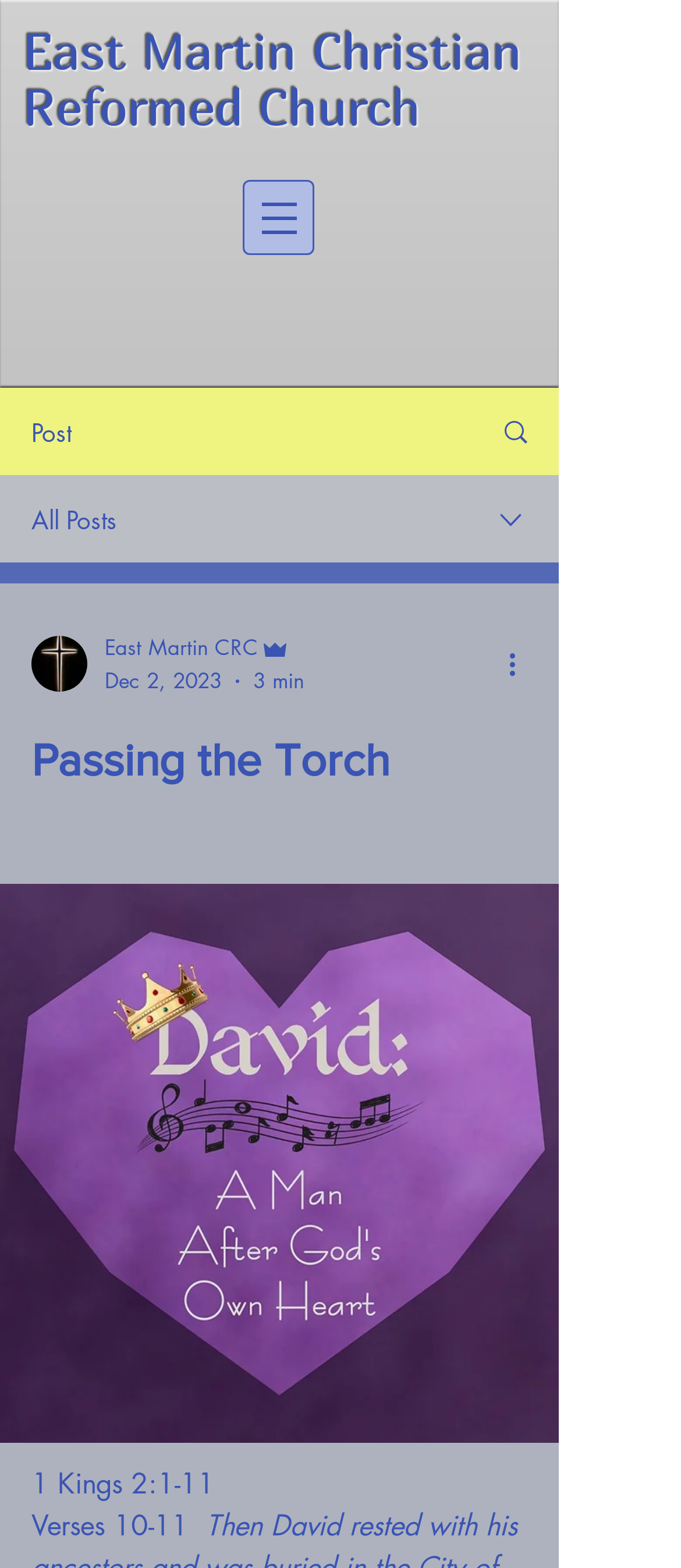Determine the main text heading of the webpage and provide its content.

East Martin Christian Reformed Church